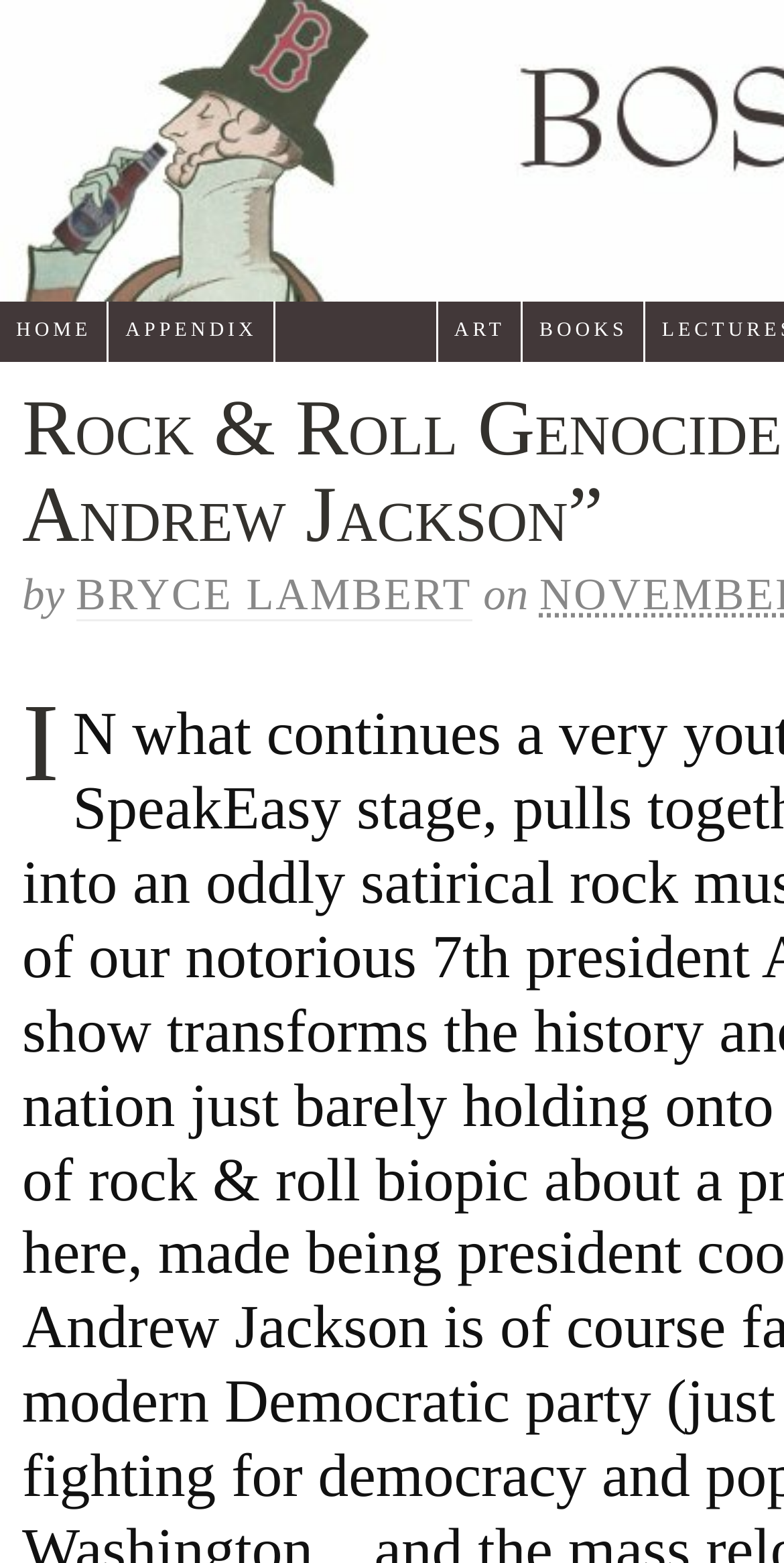Answer the following query with a single word or phrase:
What is the name of the stage?

SpeakEasy Stage